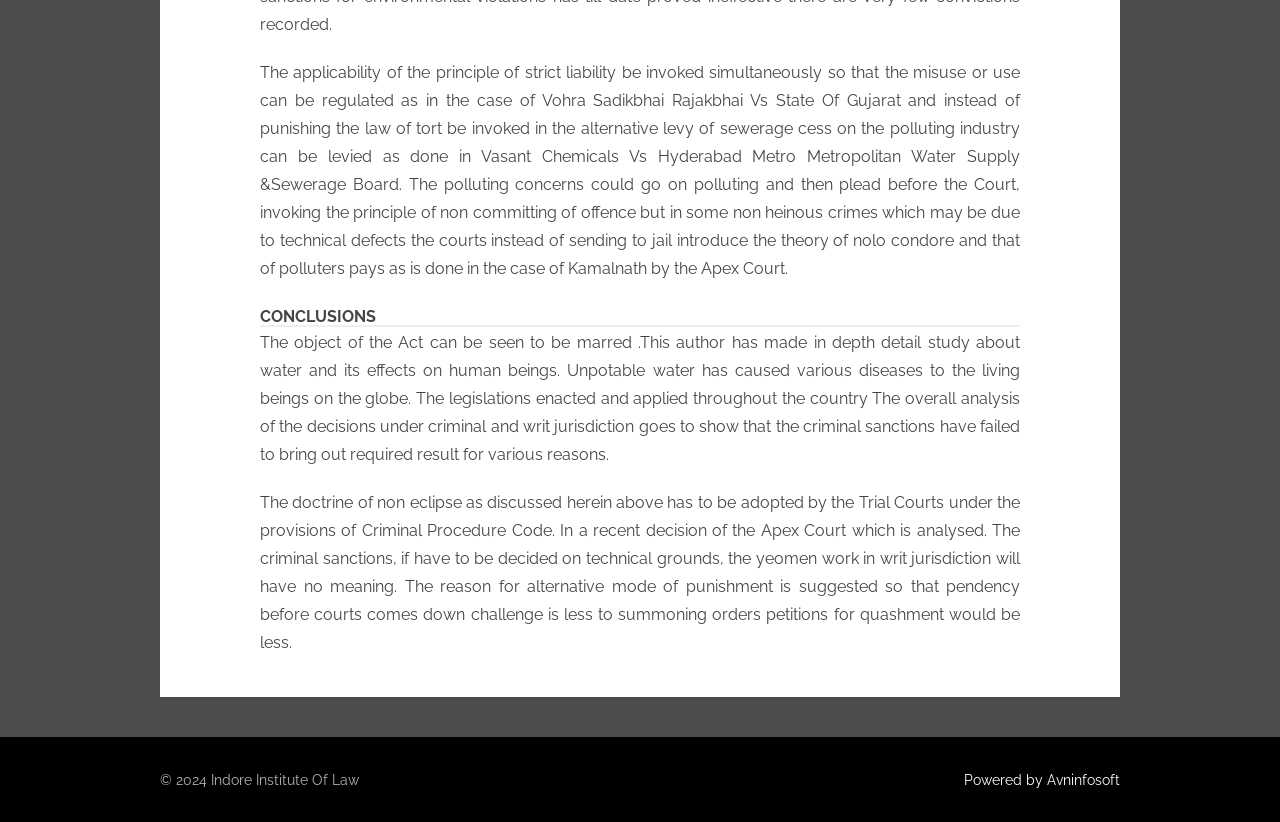Identify the bounding box coordinates of the HTML element based on this description: "Zenexity".

None